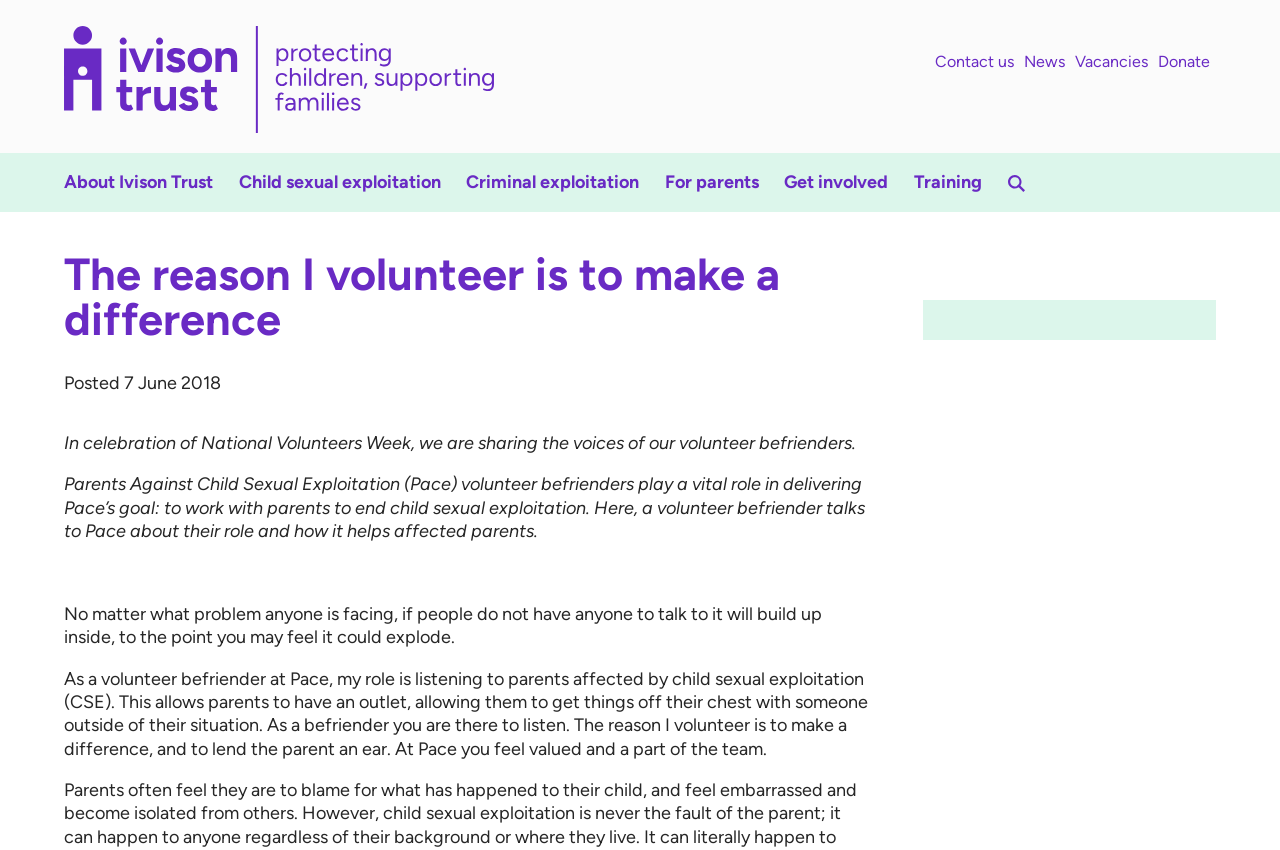What is the role of Pace volunteer befrienders?
Give a one-word or short-phrase answer derived from the screenshot.

Listening to parents